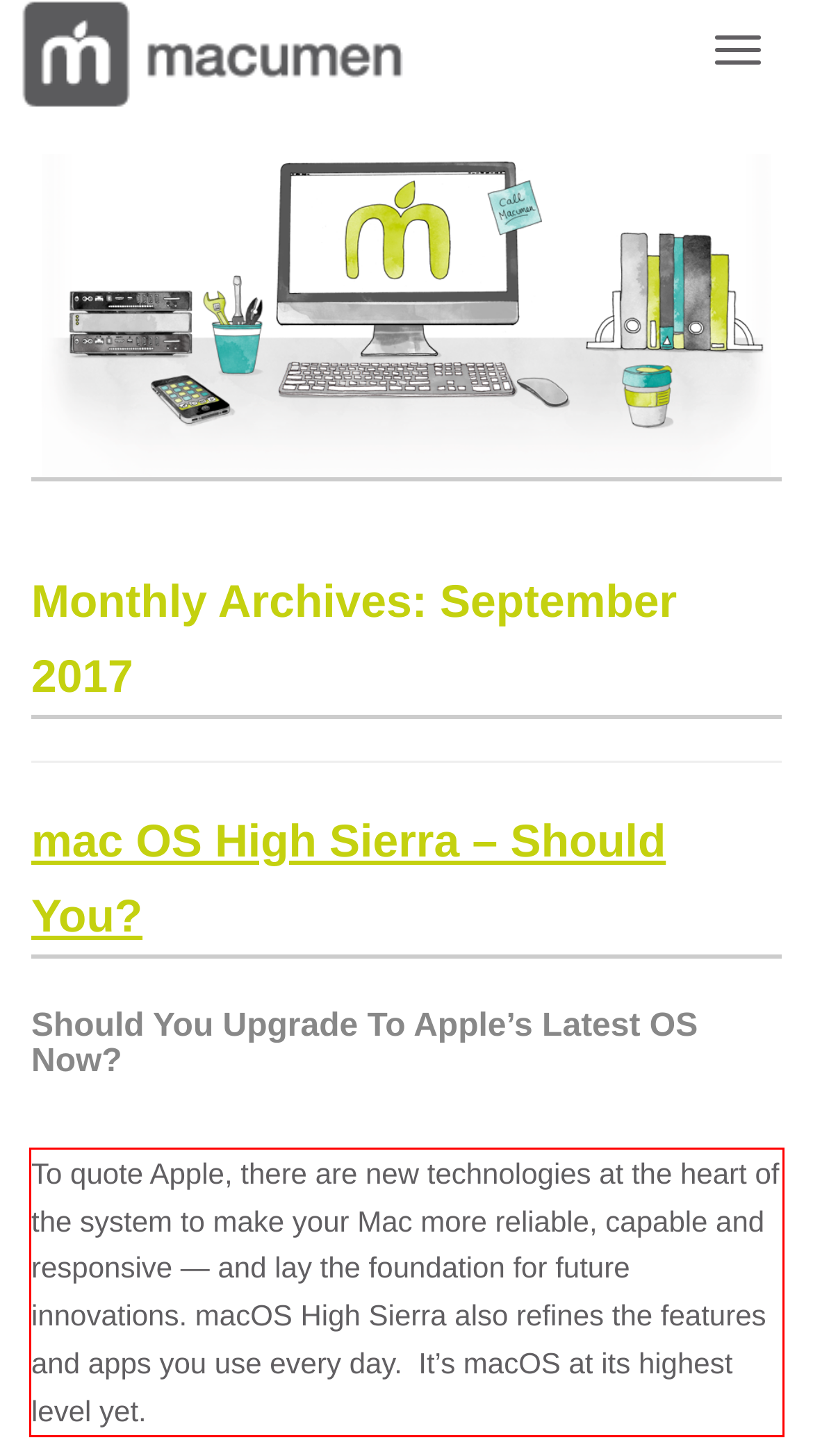You are given a webpage screenshot with a red bounding box around a UI element. Extract and generate the text inside this red bounding box.

To quote Apple, there are new technologies at the heart of the system to make your Mac more reliable, capable and responsive — and lay the foundation for future innovations. macOS High Sierra also refines the features and apps you use every day. It’s macOS at its highest level yet.